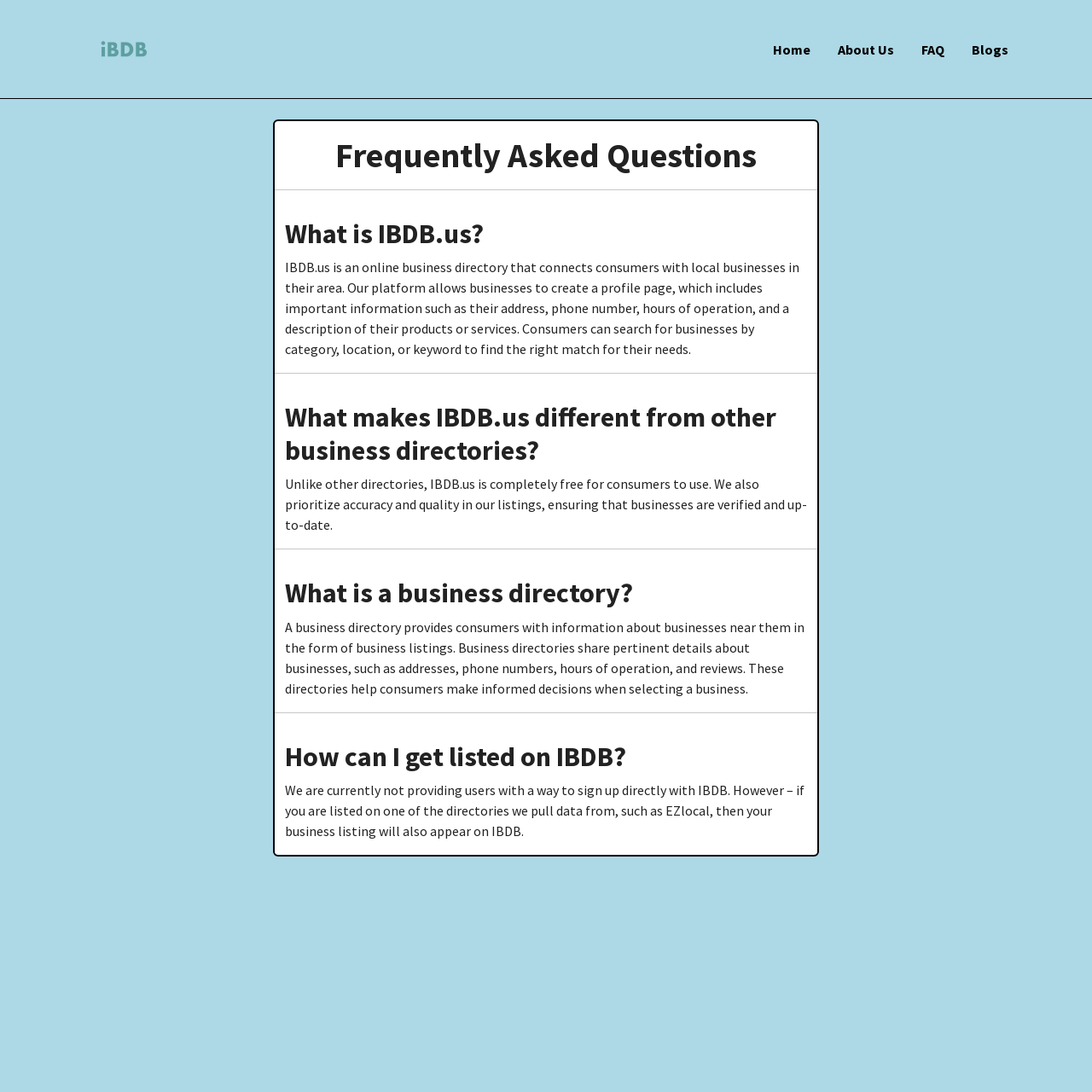Given the description of the UI element: "Home", predict the bounding box coordinates in the form of [left, top, right, bottom], with each value being a float between 0 and 1.

[0.695, 0.029, 0.755, 0.061]